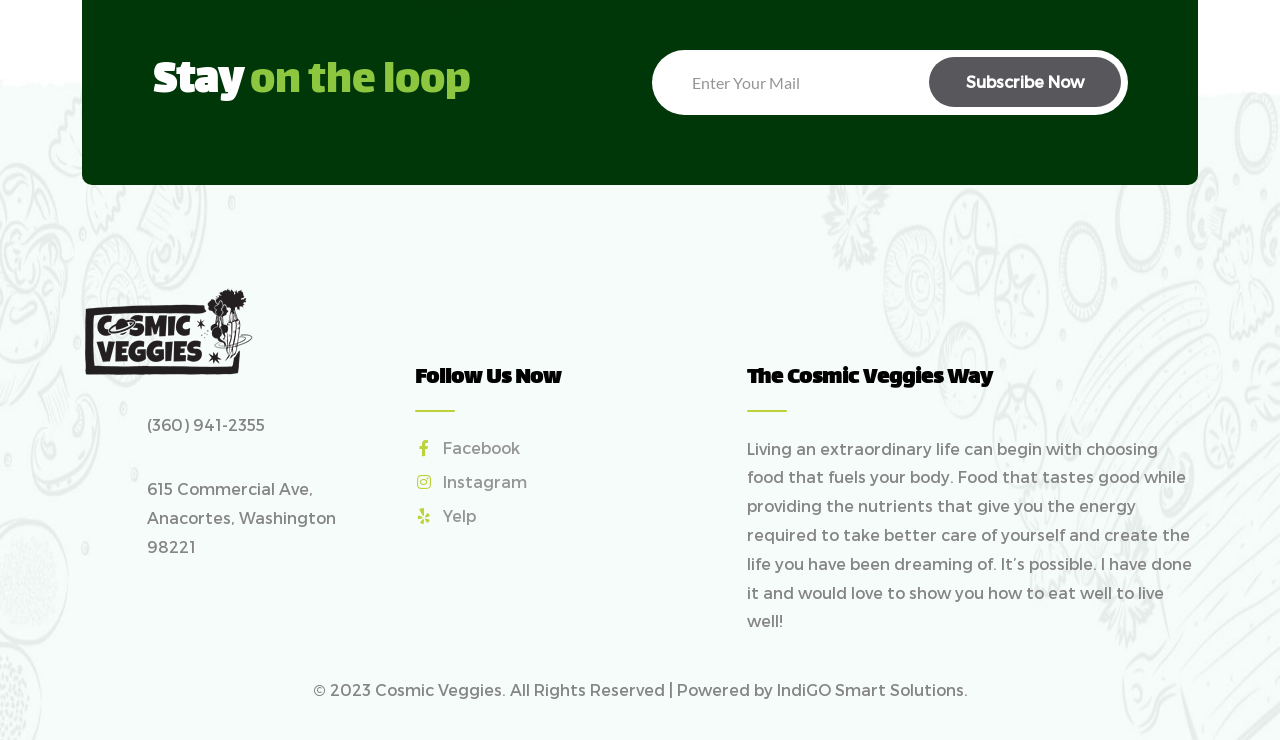Pinpoint the bounding box coordinates of the clickable area needed to execute the instruction: "Call Foodelio". The coordinates should be specified as four float numbers between 0 and 1, i.e., [left, top, right, bottom].

[0.115, 0.561, 0.207, 0.587]